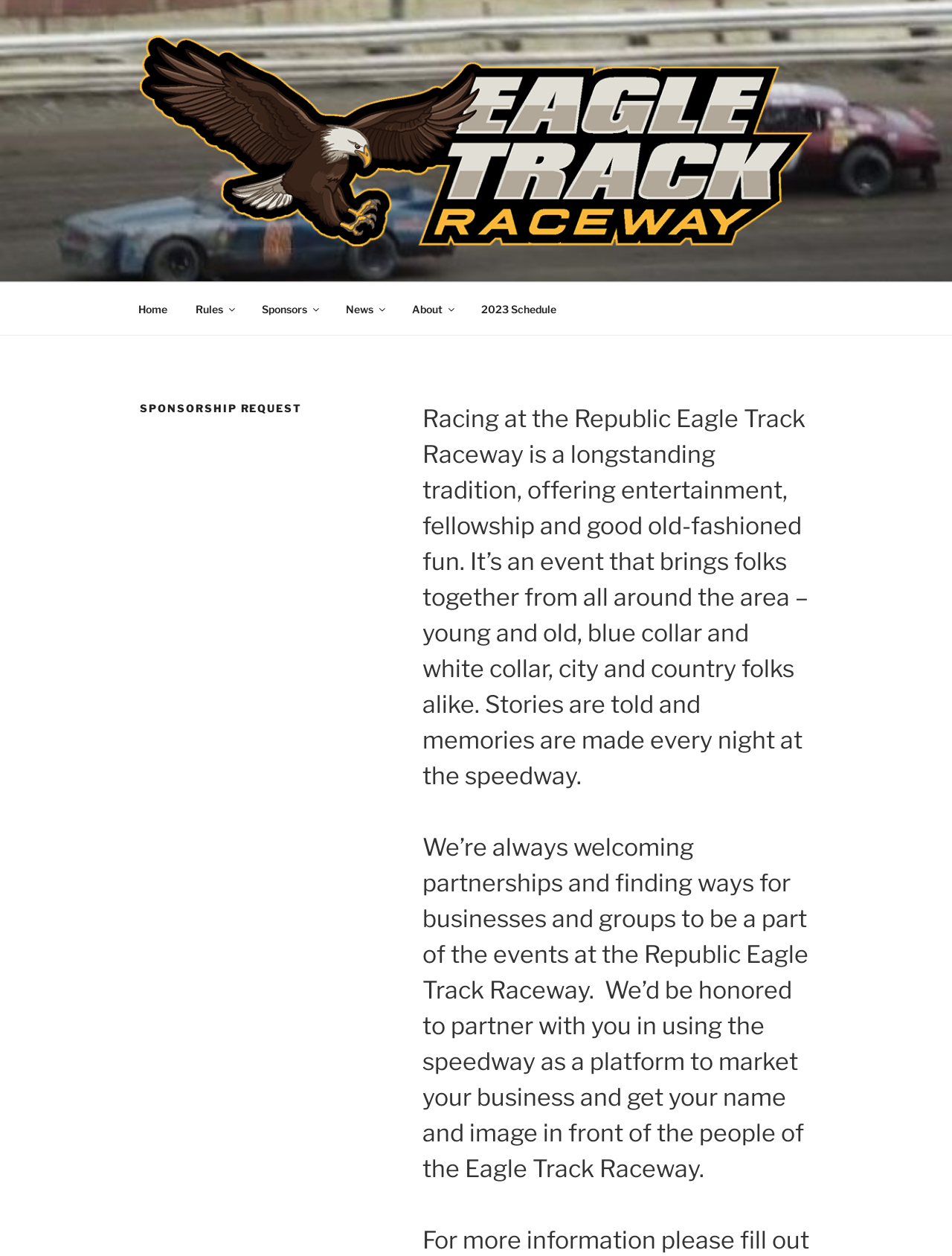Provide a thorough summary of the webpage.

The webpage is about sponsorship requests for the Eagle Track Raceway in Republic, Washington. At the top, there is a logo image, followed by a link to the raceway's homepage and a text indicating the location. Below this, there is a top menu navigation bar with links to various sections, including Home, Rules, Sponsors, News, About, and 2023 Schedule.

Under the top menu, there is a prominent header section with a heading "SPONSORSHIP REQUEST" in a larger font. Below this header, there is a paragraph of text describing the racing events at the Republic Eagle Track Raceway, highlighting the entertainment, fellowship, and fun it brings to people from all around the area. 

Further down, there is another paragraph of text explaining the raceway's welcoming approach to partnerships and finding ways for businesses and groups to be a part of the events, with the goal of marketing their business and increasing visibility.